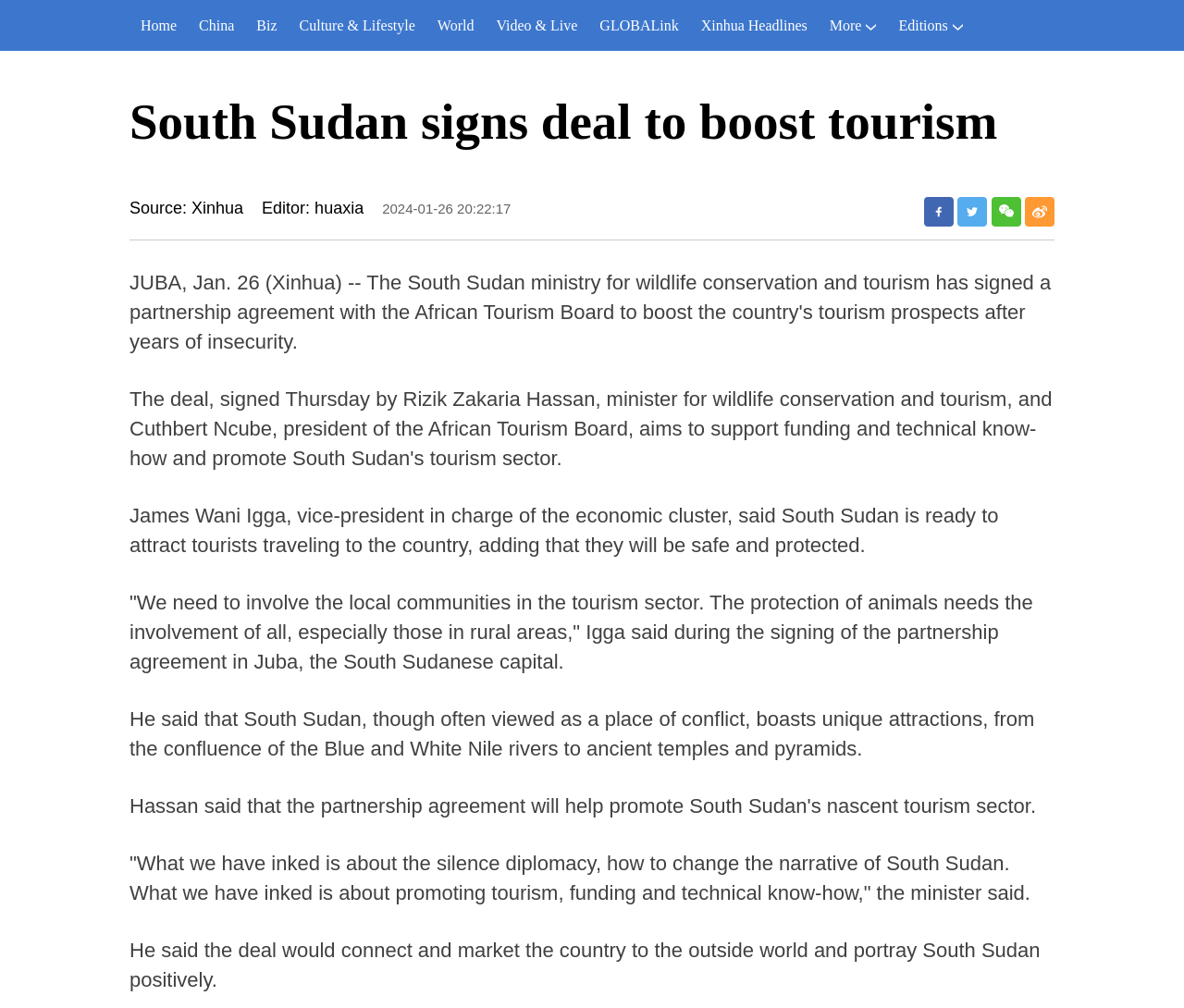Write a detailed summary of the webpage.

The webpage is about South Sudan signing a deal to boost tourism. At the top, there is a navigation menu with 9 links: "Home", "China", "Biz", "Culture & Lifestyle", "World", "Video & Live", "GLOBALink", "Xinhua Headlines", and "More". These links are positioned horizontally across the top of the page.

Below the navigation menu, there is a heading that reads "South Sudan signs deal to boost tourism". To the right of the heading, there are three lines of text: "Source: Xinhua", "Editor: huaxia", and a timestamp "2024-01-26 20:22:17".

On the right side of the page, there are four social media sharing links: "分享到Facebook", "分享到Twitter", "分享到微信", and "分享到新浪微博". These links are positioned vertically.

The main content of the page is a news article about South Sudan's deal to boost tourism. The article consists of four paragraphs of text, which describe the country's efforts to attract tourists and promote its unique attractions, such as the confluence of the Blue and White Nile rivers, ancient temples, and pyramids. The article also quotes the vice-president in charge of the economic cluster, James Wani Igga, and a minister, who discuss the importance of involving local communities in the tourism sector and promoting a positive image of South Sudan.